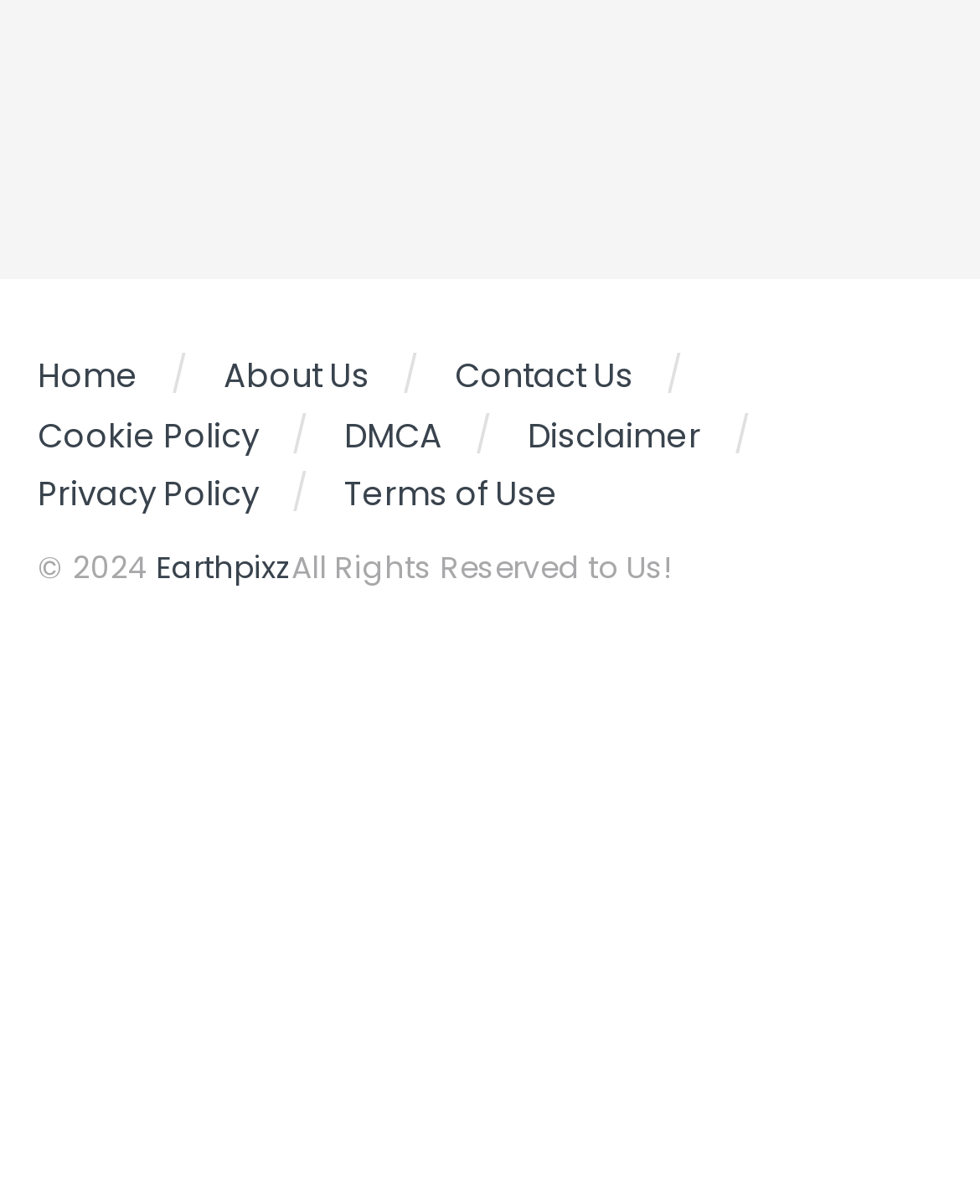Give the bounding box coordinates for the element described as: "Cloudflare".

None